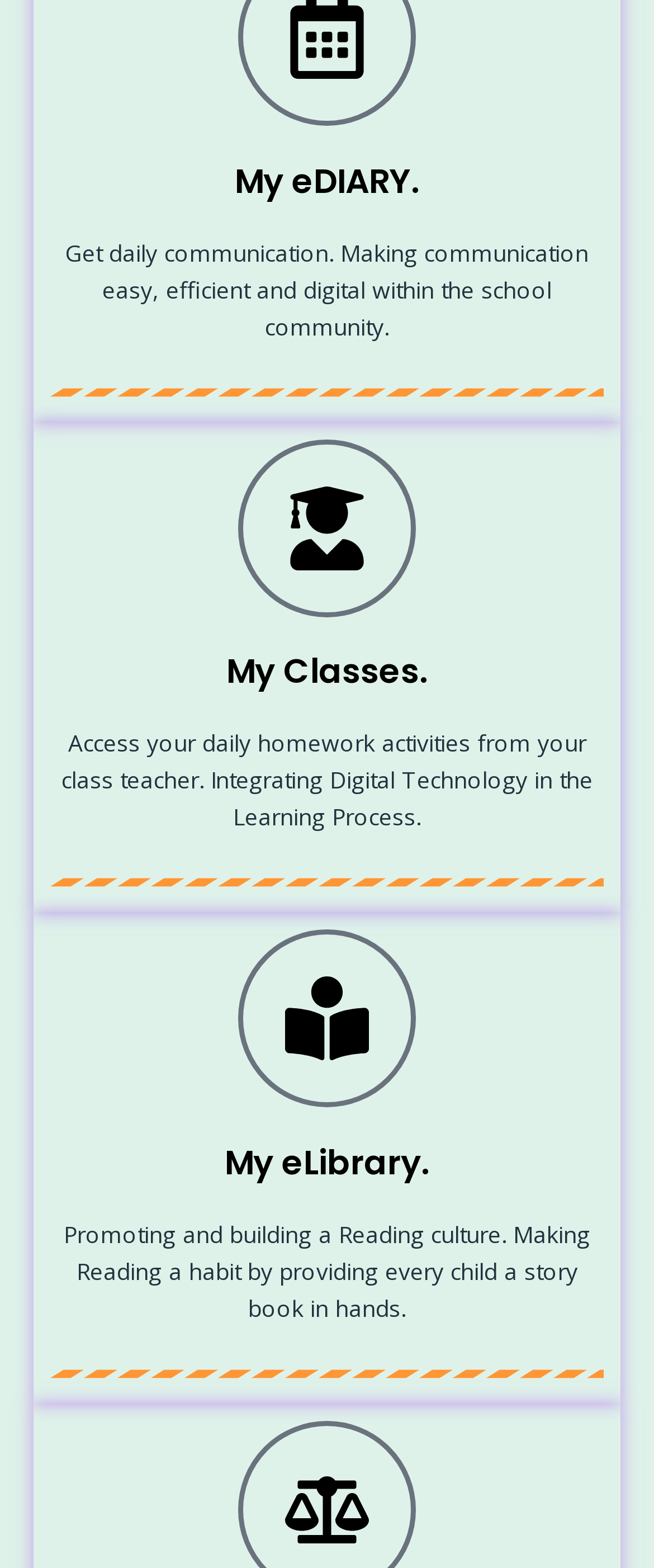How many sections are available on the webpage? Refer to the image and provide a one-word or short phrase answer.

Three